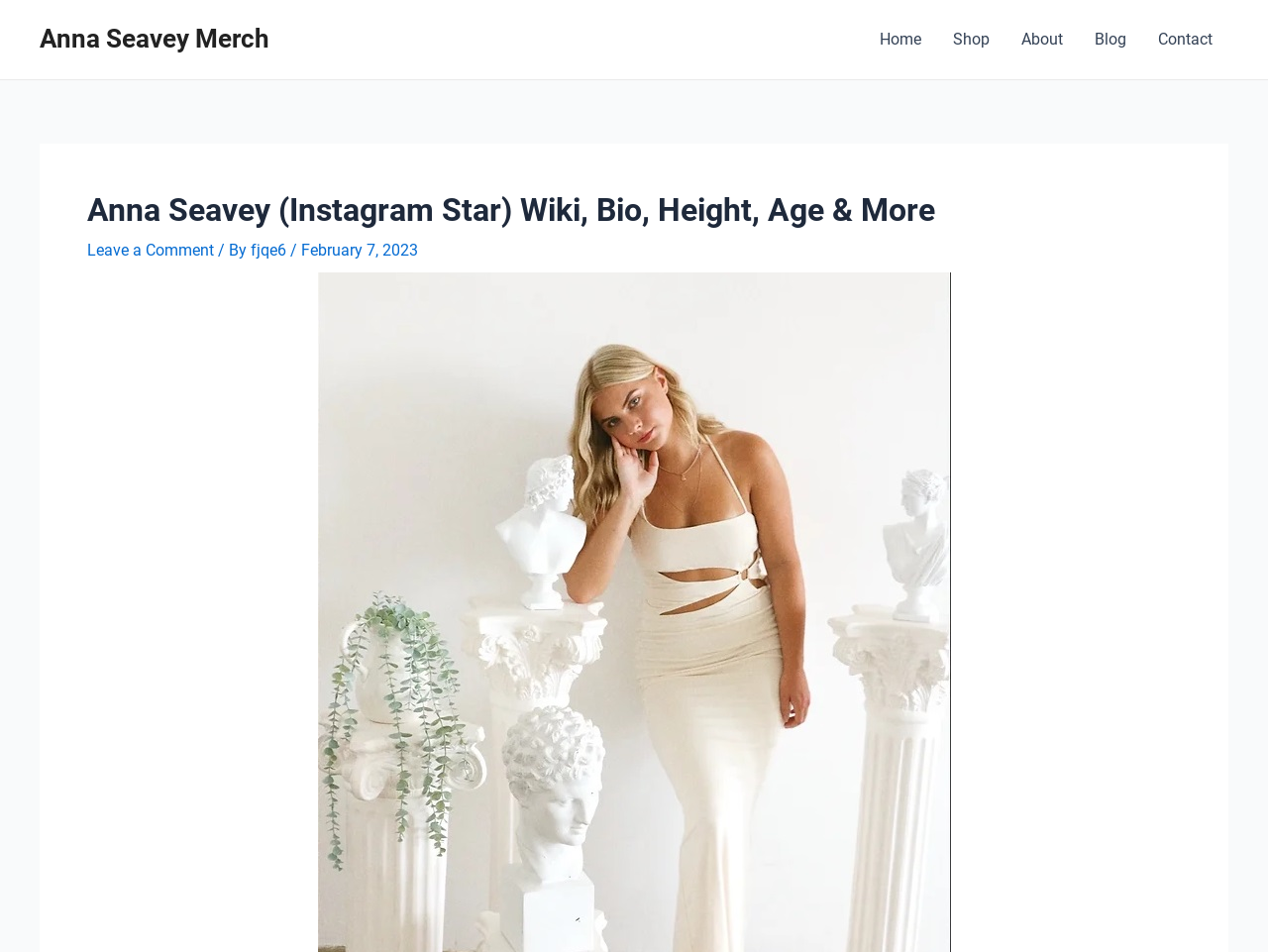What is the purpose of the 'Leave a Comment' link?
Using the visual information from the image, give a one-word or short-phrase answer.

To comment on the post